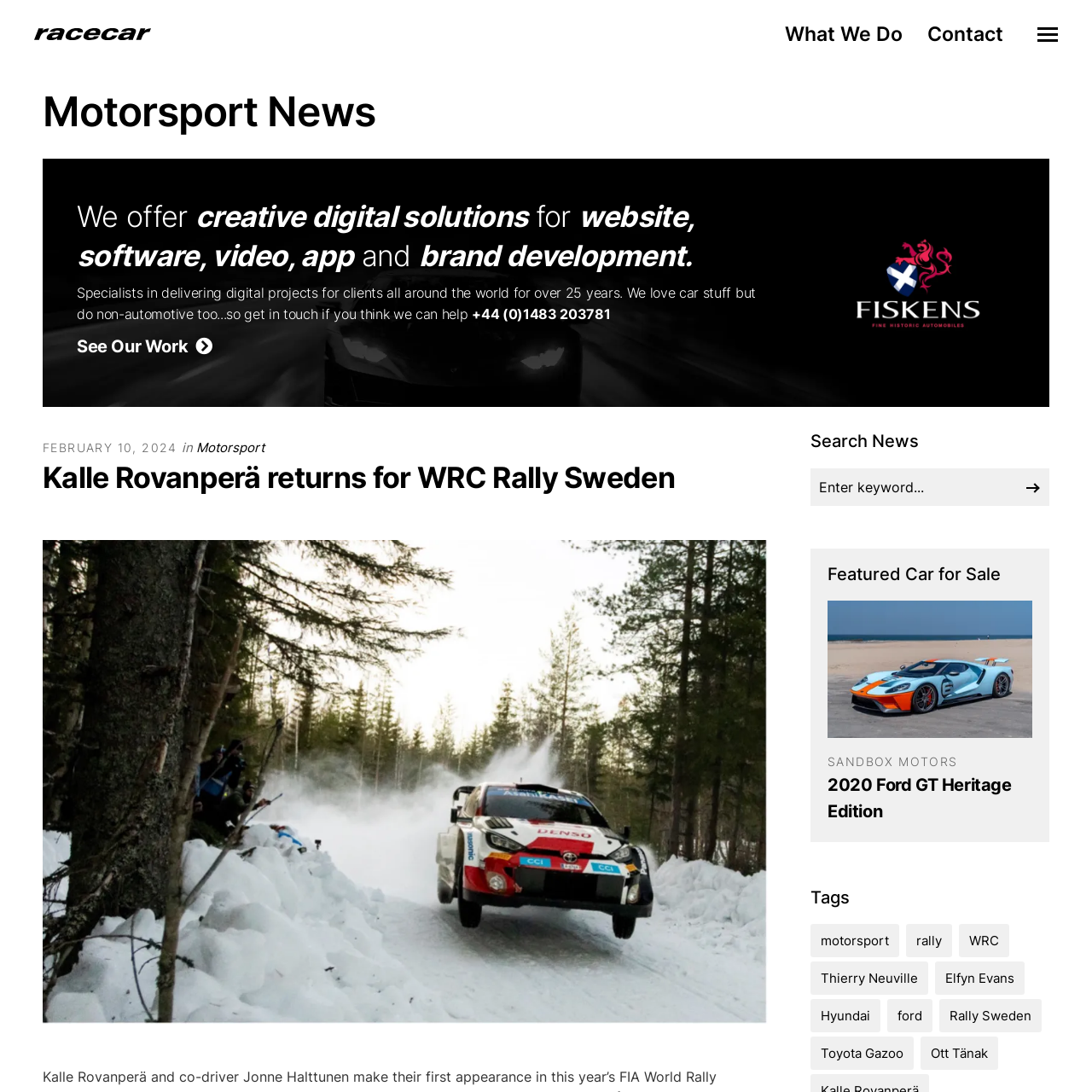Offer a detailed caption for the image that is surrounded by the red border.

The image showcases a stylized representation of the rally vehicle driven by Kalle Rovanperä, highlighting its sleek design and sporty aesthetics. Positioned against a simple backdrop, the image captures the essence of rally racing, emphasizing speed and performance. Accompanying the image is a title referencing "Kalle Rovanperä returns for WRC Rally Sweden," signaling its connection to the World Rally Championship. This representation serves to engage motorsport enthusiasts, providing a glimpse into the thrilling world of professional rally racing.